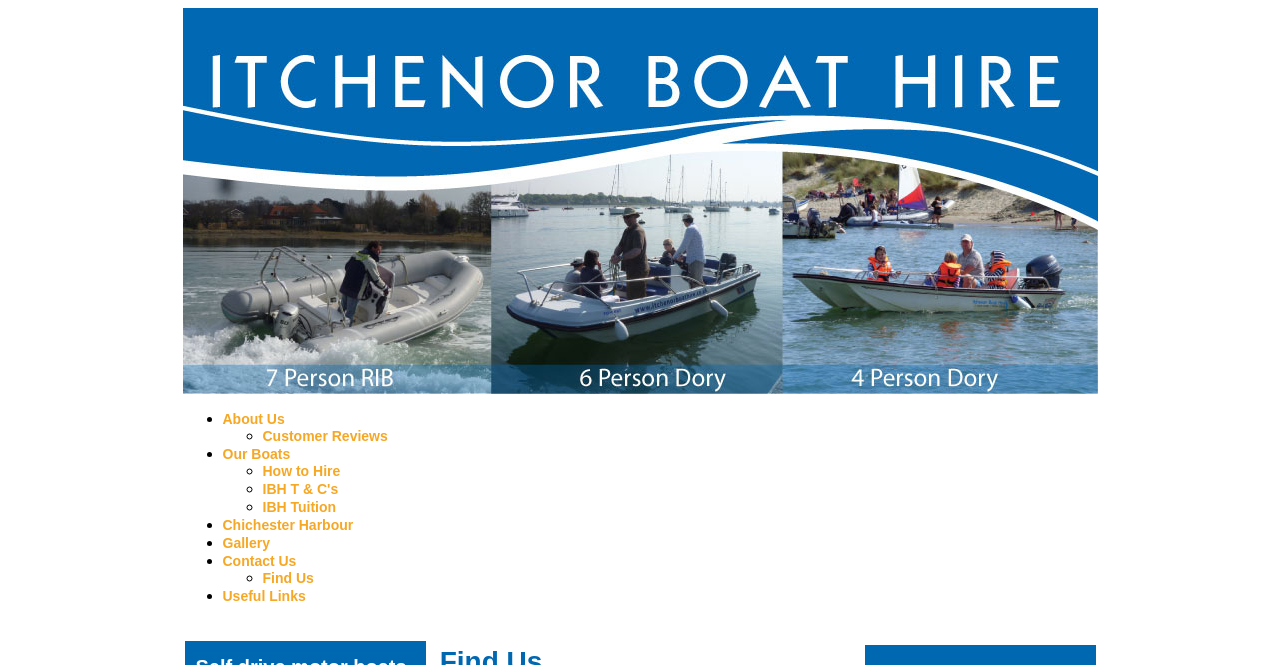Please reply to the following question using a single word or phrase: 
What is the purpose of the webpage?

Boat hire service